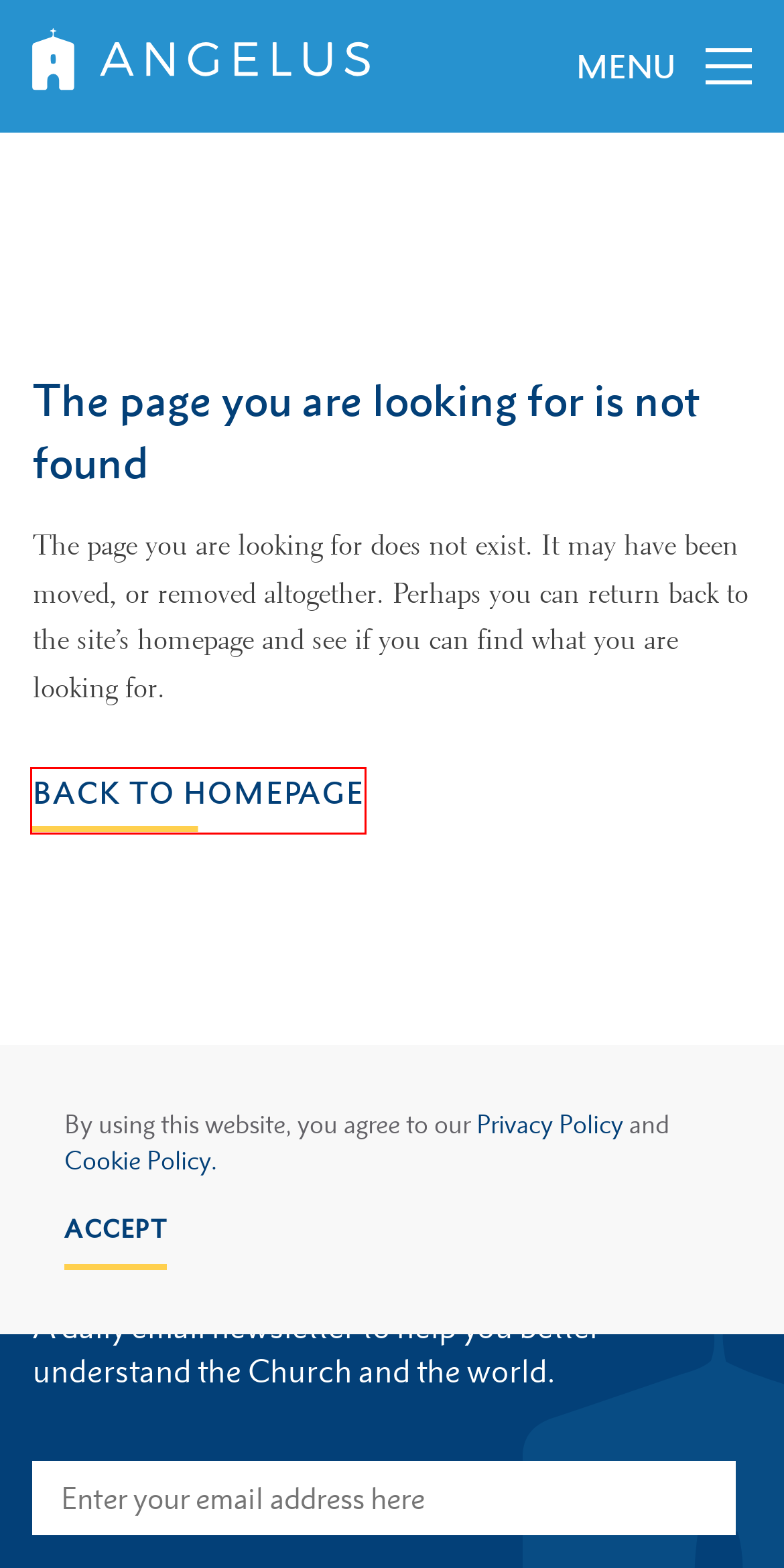Given a screenshot of a webpage with a red bounding box around a UI element, please identify the most appropriate webpage description that matches the new webpage after you click on the element. Here are the candidates:
A. Archbishop Gomez - Los Angeles, CA
B. Angelus News - Home
C. Cookie Policy
D. Privacy Policy
E. Angelus
F. Longbeard | Building AI Products to Share Insight
G. About
H. Contact

B